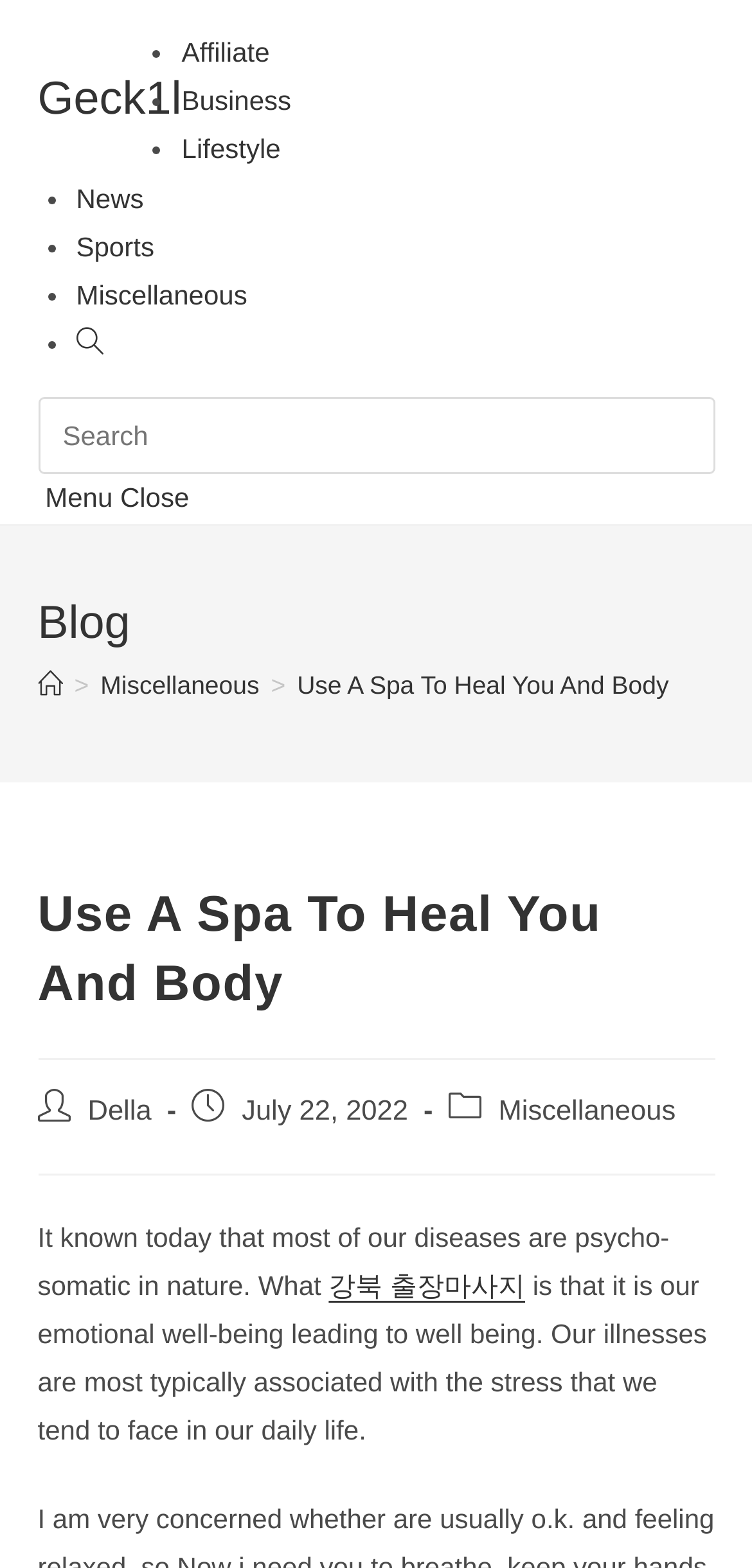Provide the bounding box coordinates of the HTML element described by the text: "Miscellaneous".

[0.134, 0.428, 0.345, 0.446]